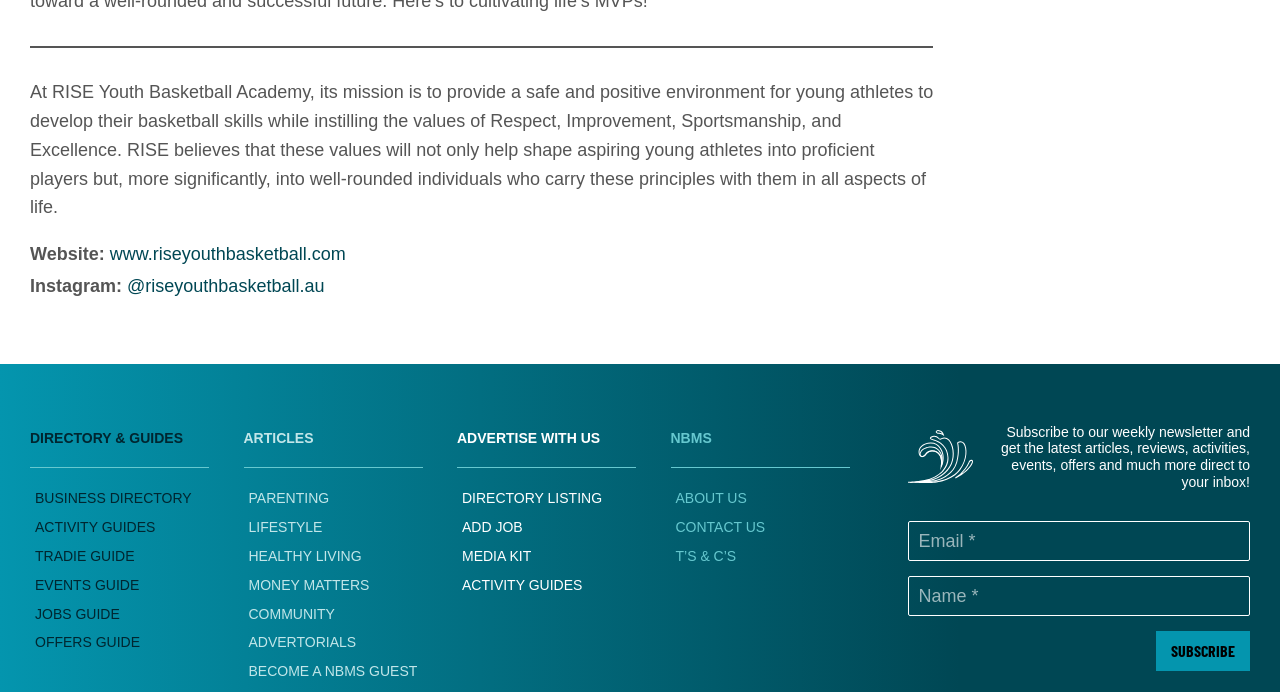Please identify the bounding box coordinates of the element I should click to complete this instruction: 'Read the PARENTING articles'. The coordinates should be given as four float numbers between 0 and 1, like this: [left, top, right, bottom].

[0.194, 0.709, 0.257, 0.732]